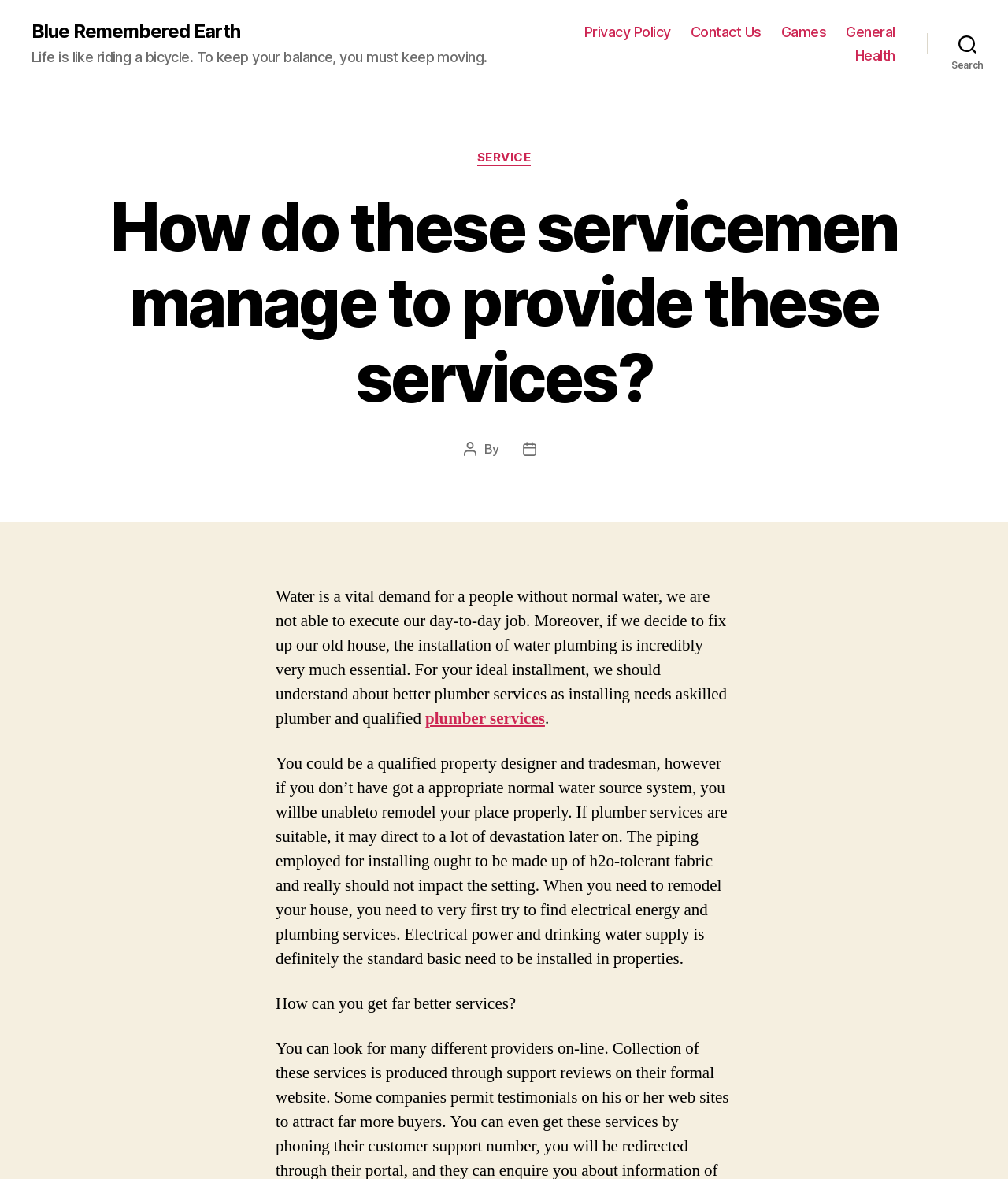Pinpoint the bounding box coordinates of the element you need to click to execute the following instruction: "Read more about 'plumber services'". The bounding box should be represented by four float numbers between 0 and 1, in the format [left, top, right, bottom].

[0.422, 0.6, 0.541, 0.618]